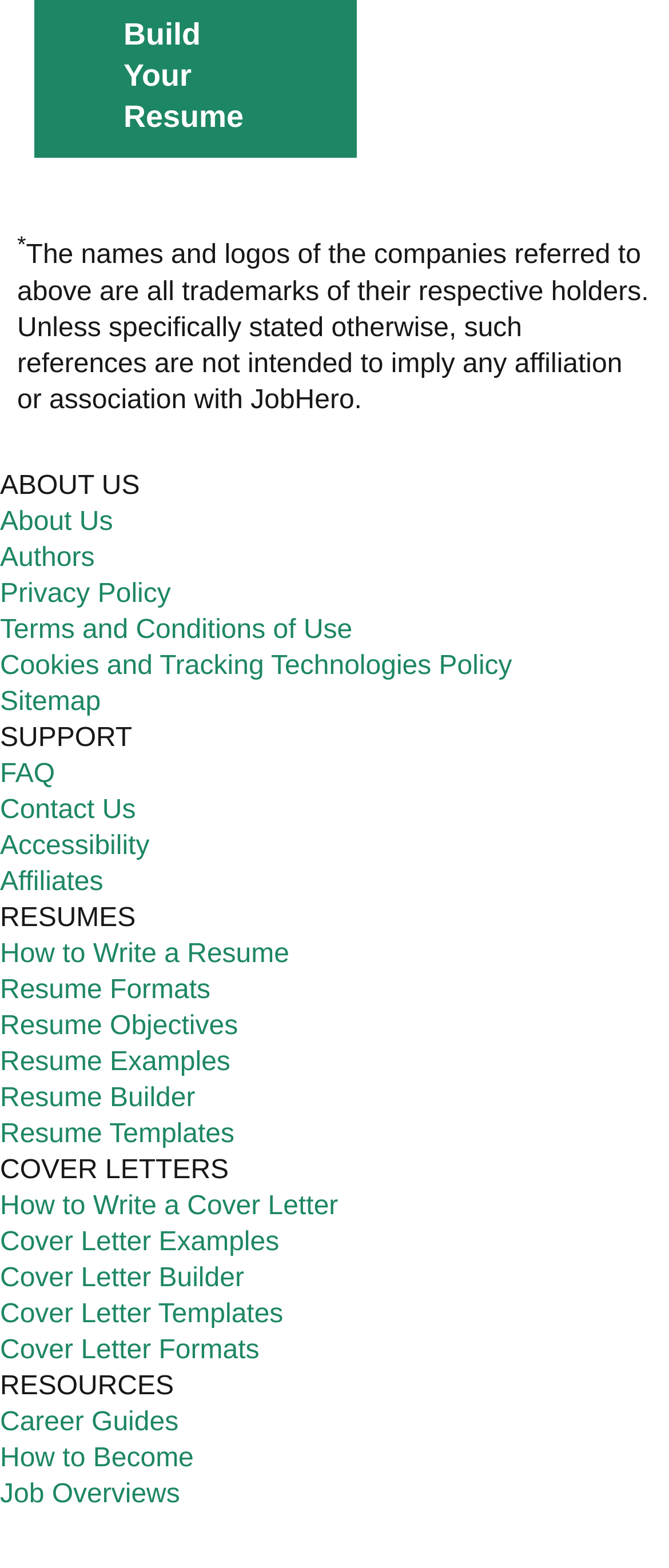Please specify the bounding box coordinates of the element that should be clicked to execute the given instruction: 'Visit the 'Resume Builder' page'. Ensure the coordinates are four float numbers between 0 and 1, expressed as [left, top, right, bottom].

[0.0, 0.691, 0.292, 0.709]